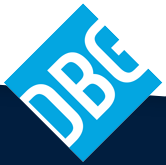Give an in-depth summary of the scene depicted in the image.

The image prominently features the logo of the Dimensional Branding Group, characterized by a modern design that incorporates the letters "D" and "B" in a stylized interplay. The logo is rendered in a vibrant blue color, which suggests a fresh and innovative approach, complemented by a clean white design element. This visual identity conveys the company's focus on dynamic branding and creative solutions, aligning with their mission to help businesses develop impactful brand strategies. The logo's distinctive aesthetic reflects the essence of branding, highlighting the group's commitment to integrating social responsibility into their clients' brand narratives, as elaborated in their blog titled "Can Giving Back be Part of Your Brand Essence?"